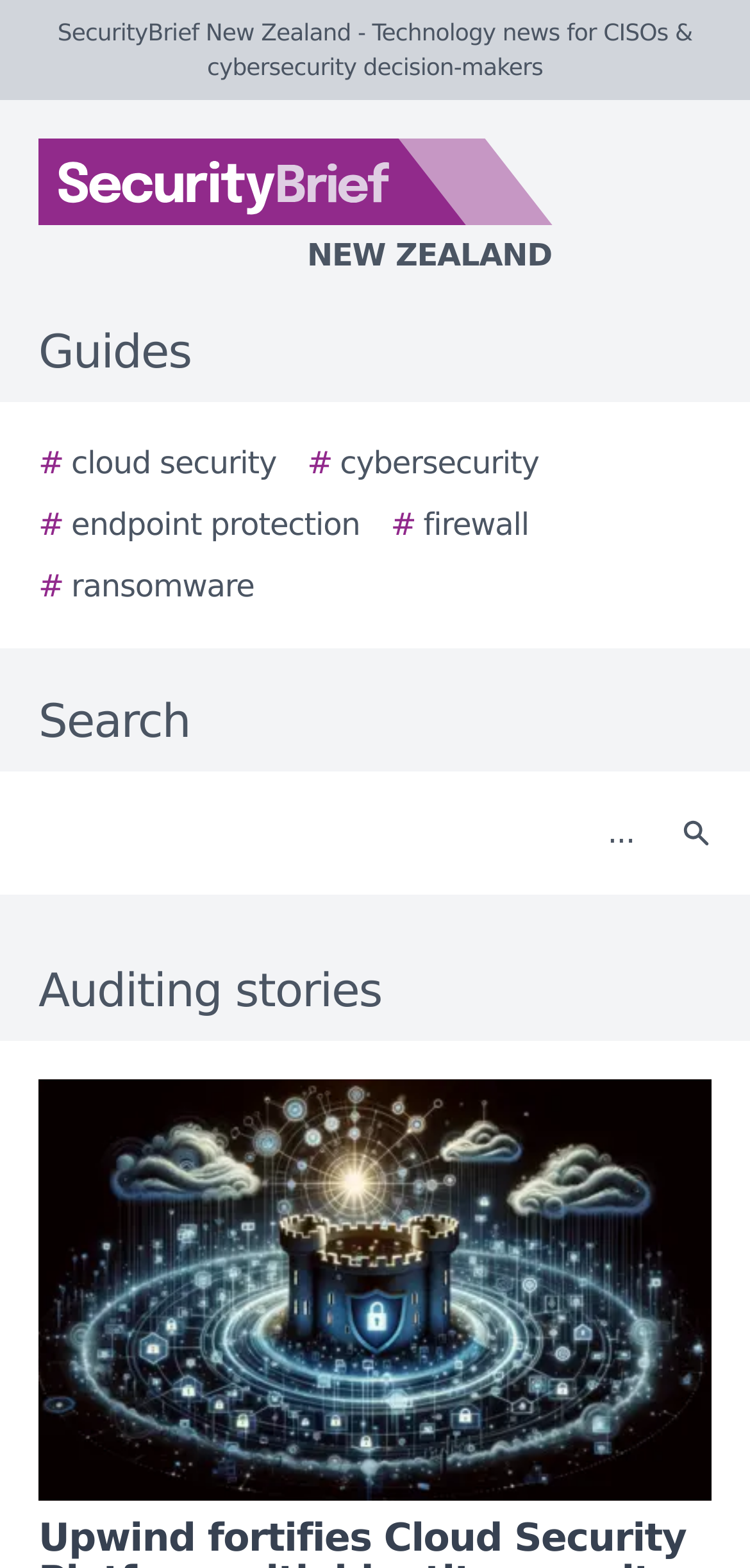Please answer the following question using a single word or phrase: What type of stories are listed on this webpage?

Auditing stories